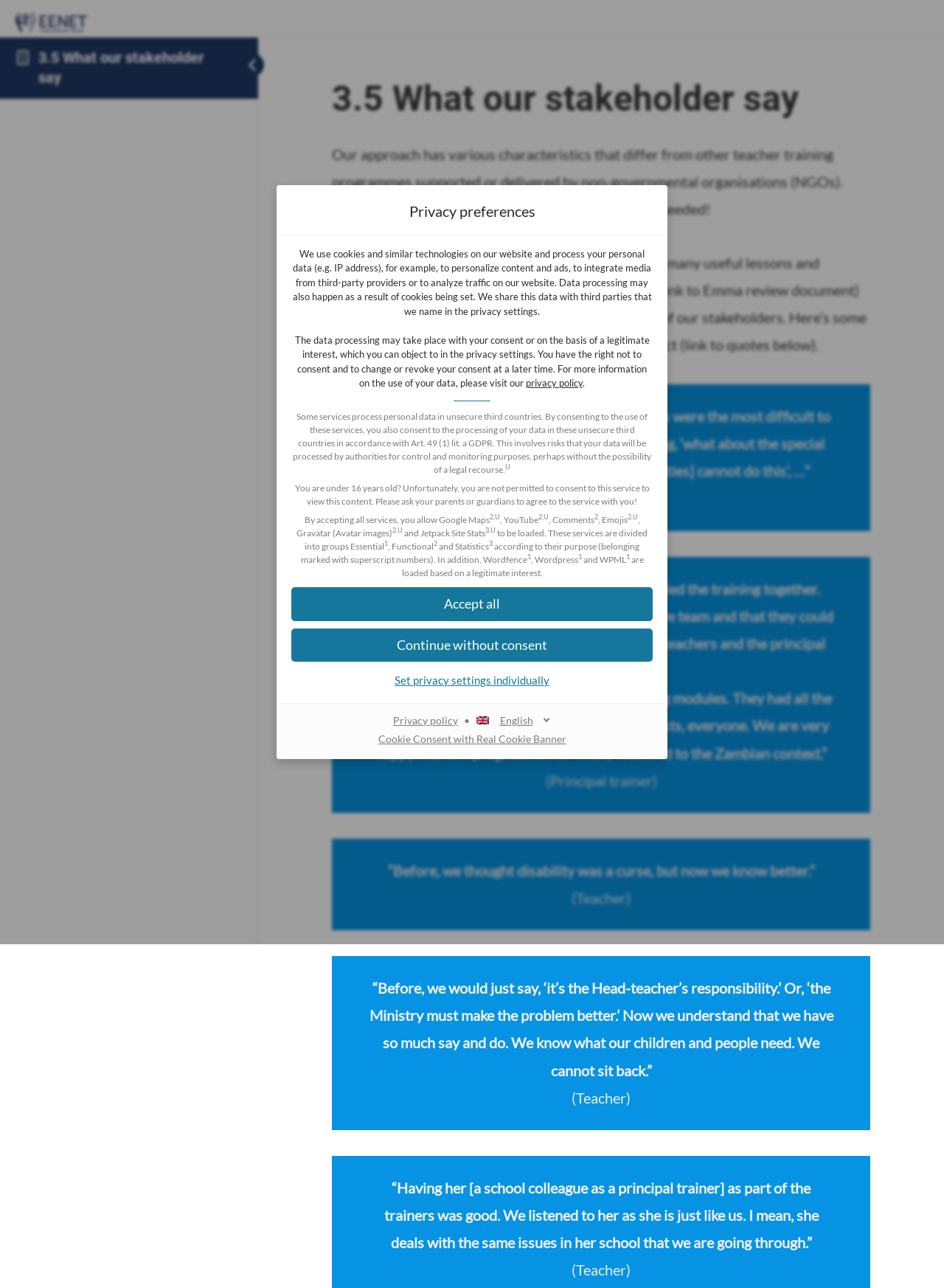Respond to the question below with a single word or phrase: What is the purpose of the cookies and similar technologies on this website?

Personalize content and ads